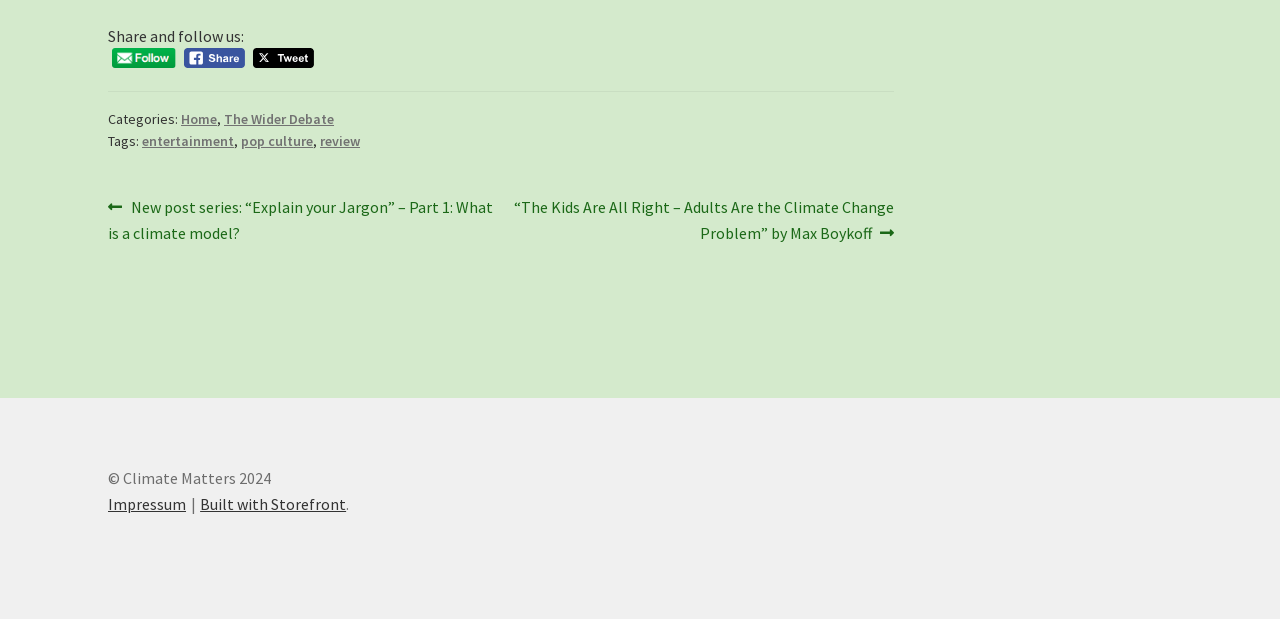Find the bounding box coordinates of the element to click in order to complete this instruction: "Go to the Home page". The bounding box coordinates must be four float numbers between 0 and 1, denoted as [left, top, right, bottom].

[0.141, 0.177, 0.17, 0.206]